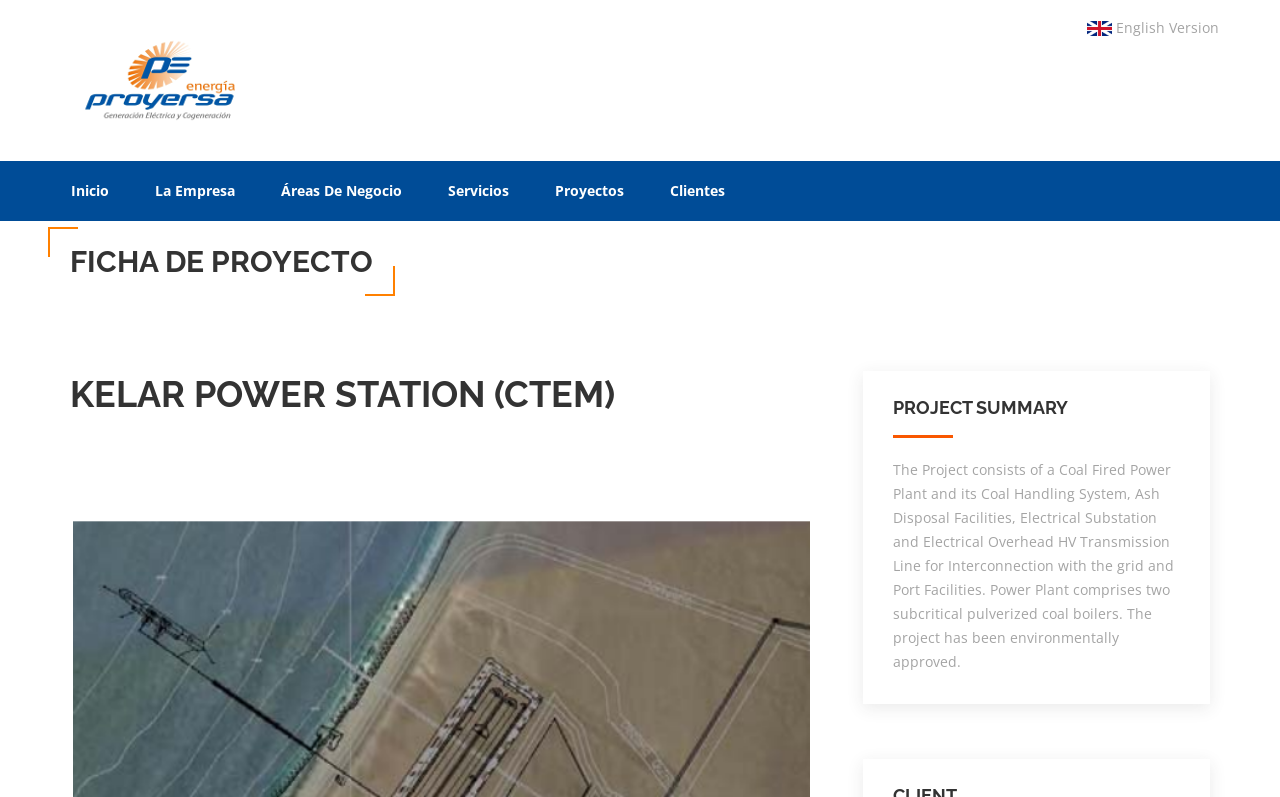What is the location of the port facilities?
Respond to the question with a single word or phrase according to the image.

Not specified